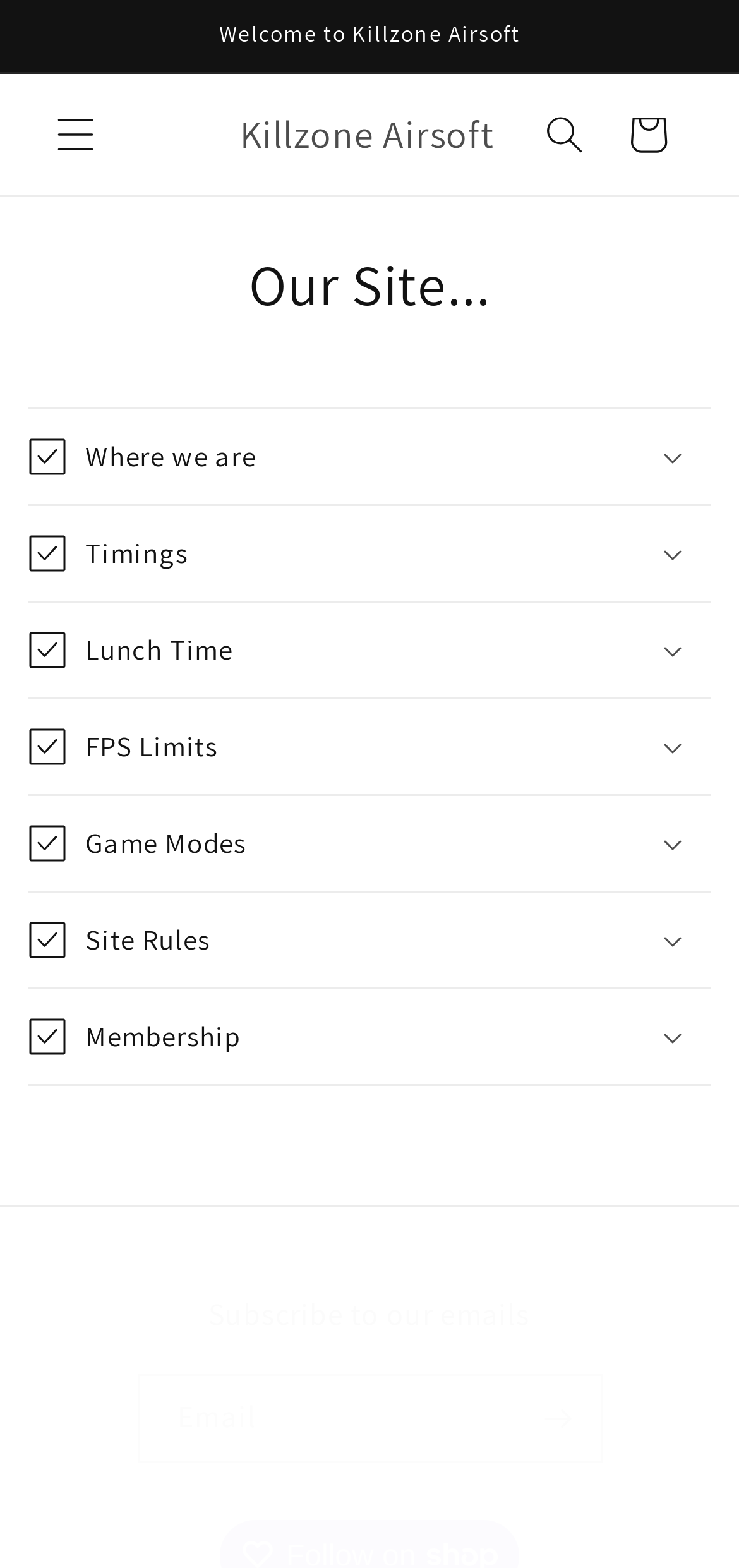Locate the bounding box coordinates of the element that should be clicked to fulfill the instruction: "Click the Menu button".

[0.046, 0.059, 0.159, 0.112]